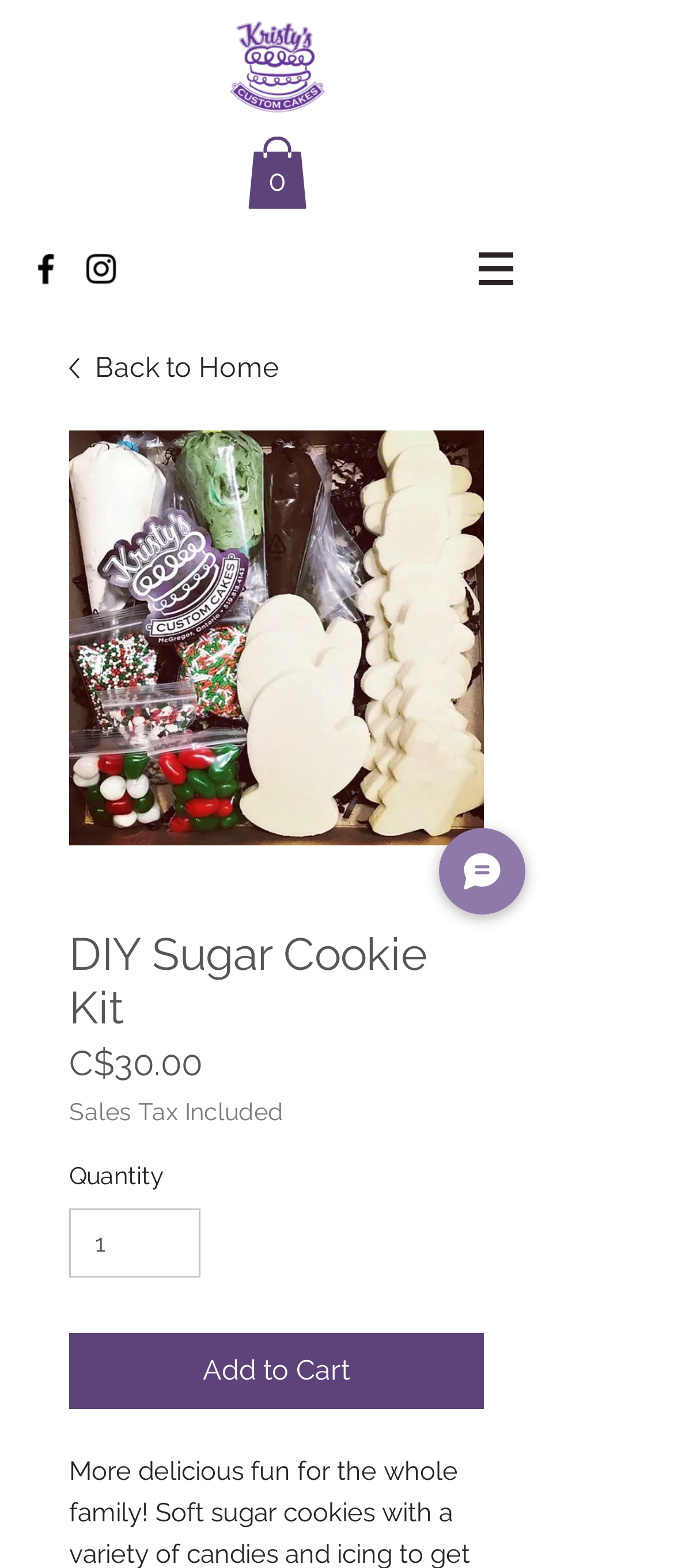Determine the title of the webpage and give its text content.

DIY Sugar Cookie Kit